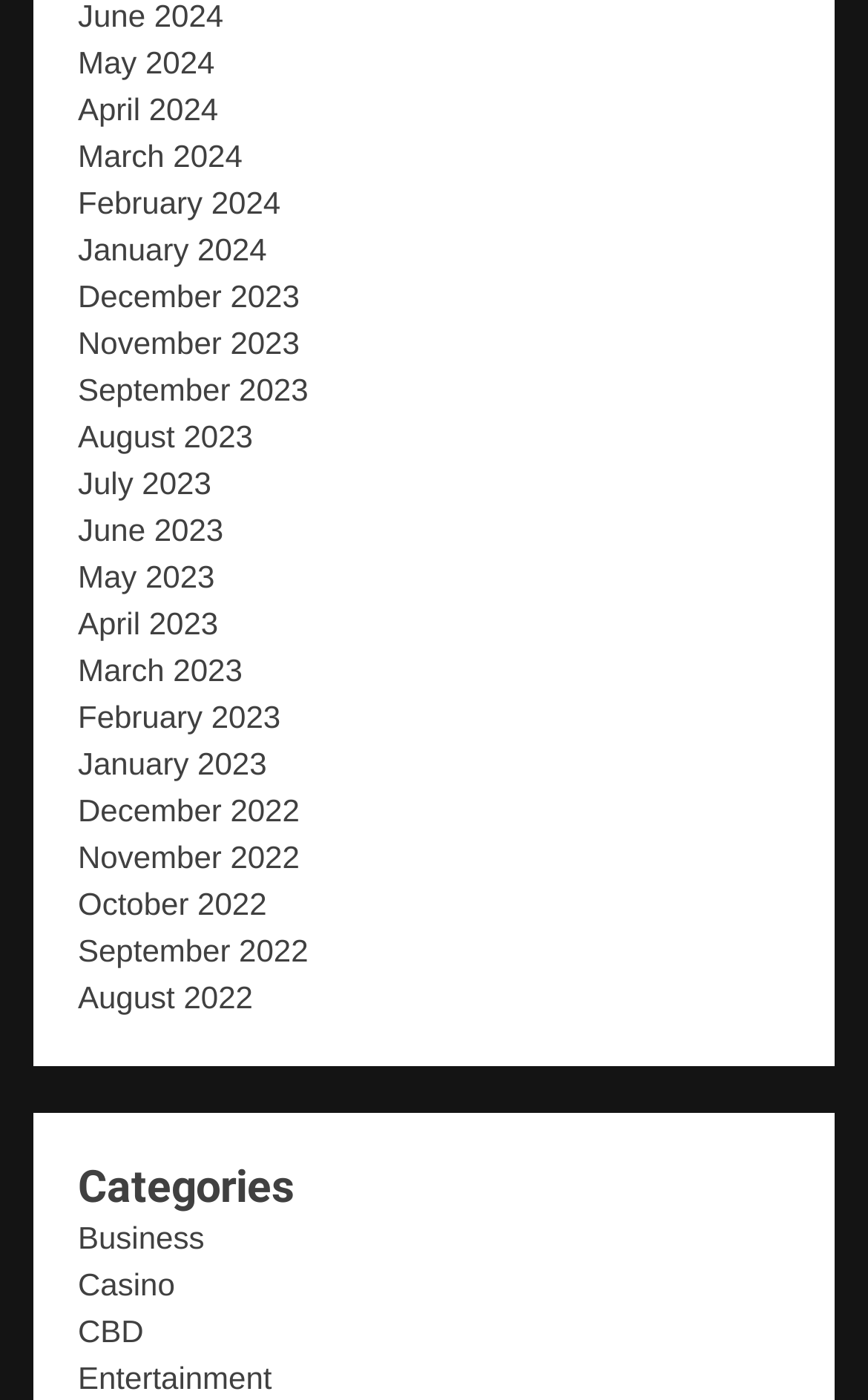What is the last category listed?
Examine the image and give a concise answer in one word or a short phrase.

Entertainment